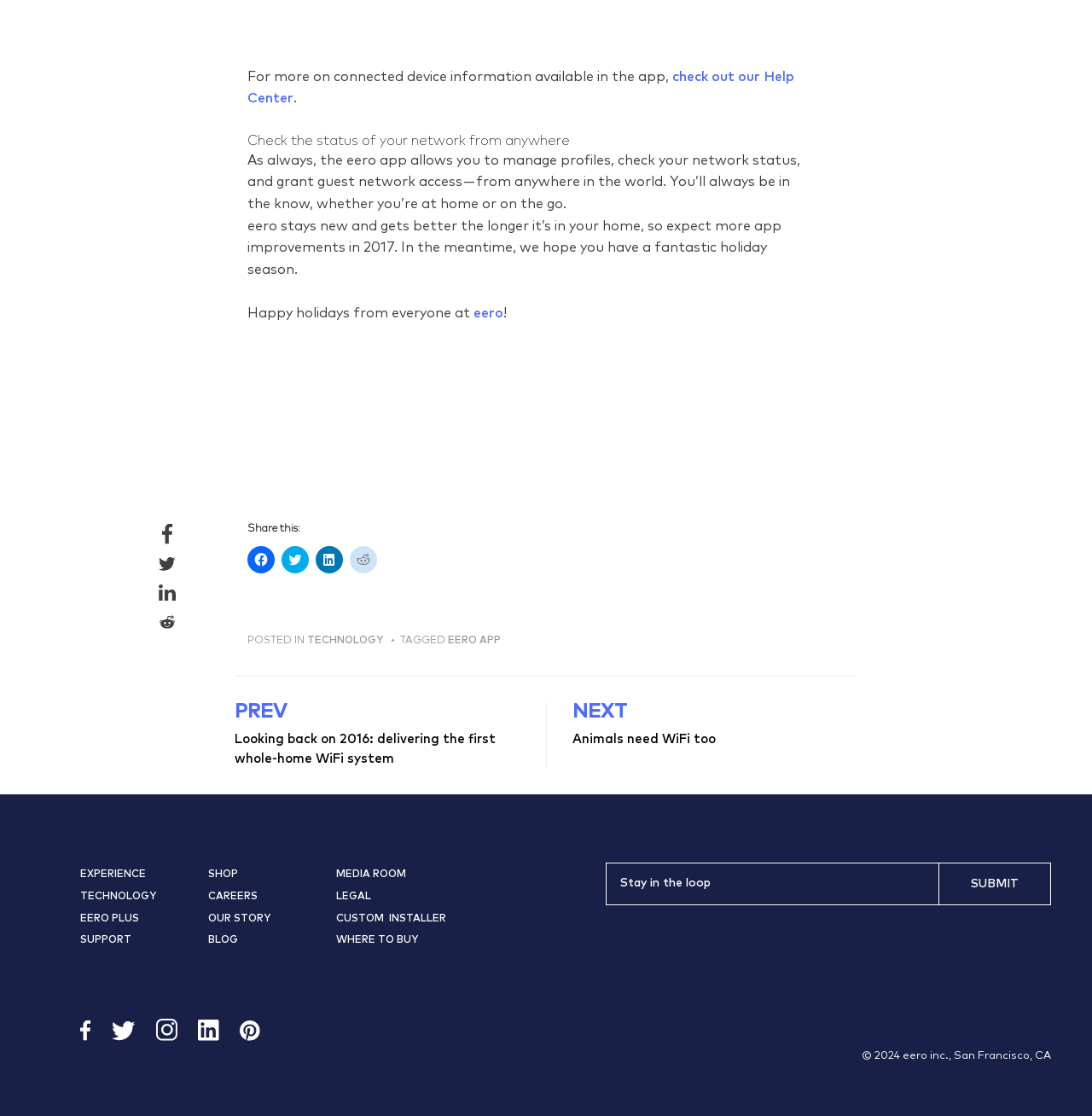What is the name of the company?
With the help of the image, please provide a detailed response to the question.

The name of the company can be found in the text 'Happy holidays from everyone at eero!' which is located at the bottom of the webpage.